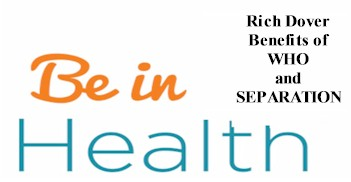Detail everything you observe in the image.

The image prominently features the phrase "Be in Health" in a vibrant turquoise font, accompanied by the words "Rich Dover" and "Benefits of WHO and SEPARATION" in a bold, contrasting black typeface. The design emphasizes a blend of health and wellness themes, conveying a message about holistic health practices. The layout suggests an academic or informational context, potentially tied to discussions on health principles inspired by WHO guidelines and the concept of separation. This visual is likely intended to engage viewers with a focus on the benefits of health awareness and education.